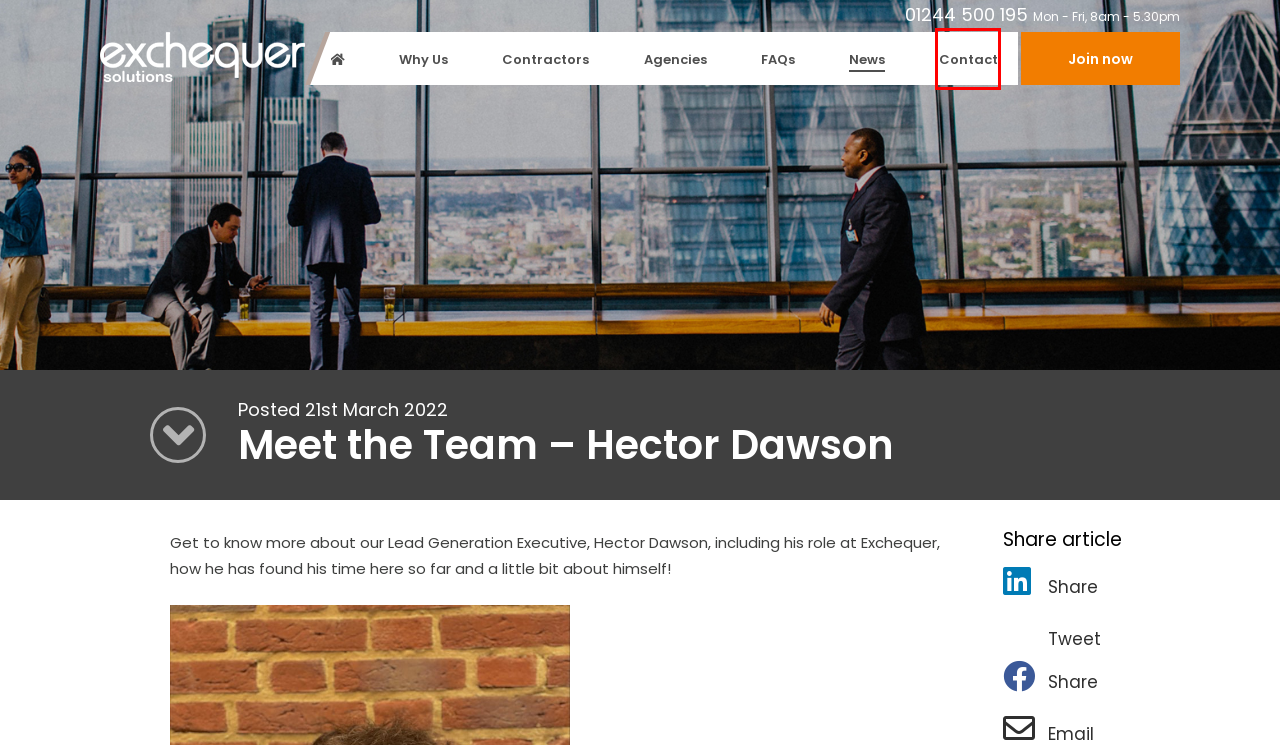You have a screenshot of a webpage with a red bounding box highlighting a UI element. Your task is to select the best webpage description that corresponds to the new webpage after clicking the element. Here are the descriptions:
A. Umbrella Reviews | Survey Results | Exchequer Solutions
B. Contractor Payroll Solutions | Umbrella Company | Exchequer Solutions
C. Umbrella Company UK | PAYE Umbrella | Exchequer Solutions
D. Join Now - Exchequer Solutions
E. Contact Us | Umbrella Company | Exchequer Solutions
F. Why Choose Us? | PAYE Umbrella | Exchequer Solutions
G. Umbrella Company Reviews | Exchequer Solutions
H. Construction Industry Scheme (CIS) FAQs | Exchequer Solutions

E